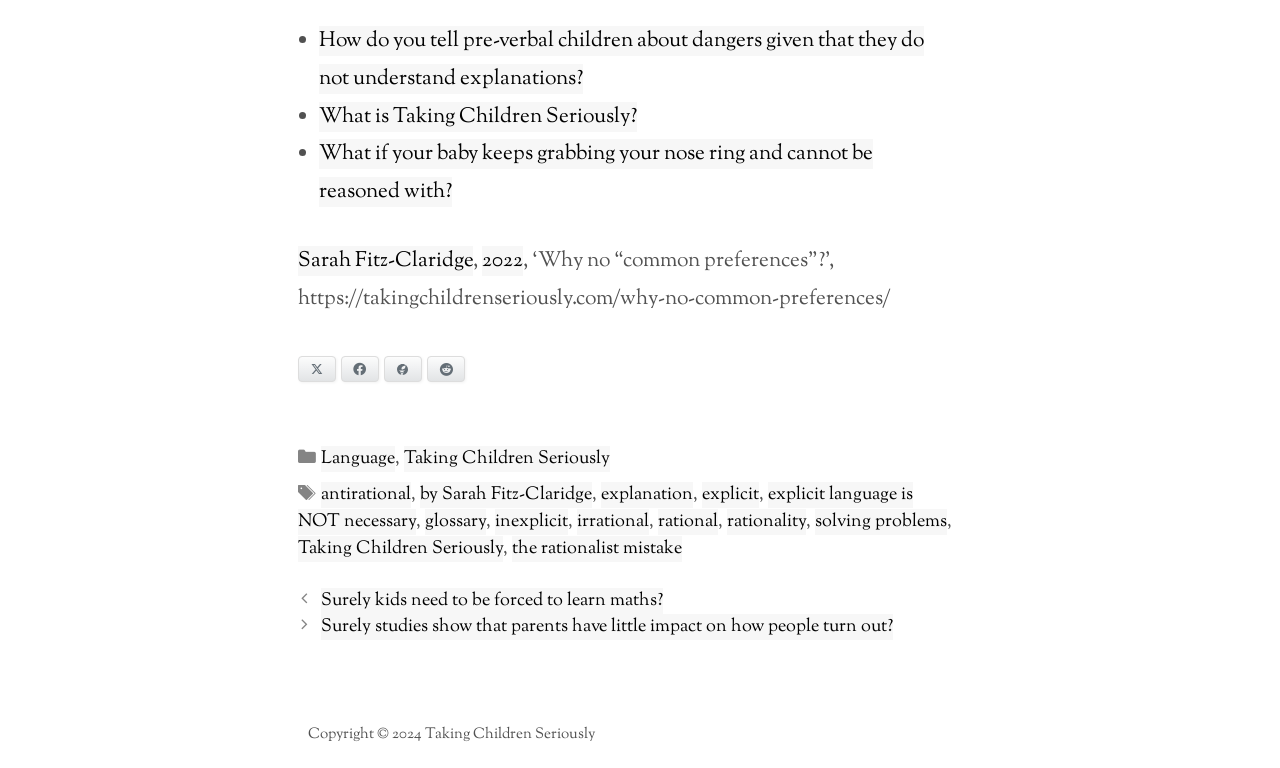Can you find the bounding box coordinates of the area I should click to execute the following instruction: "Share on Twitter"?

[0.232, 0.464, 0.262, 0.497]